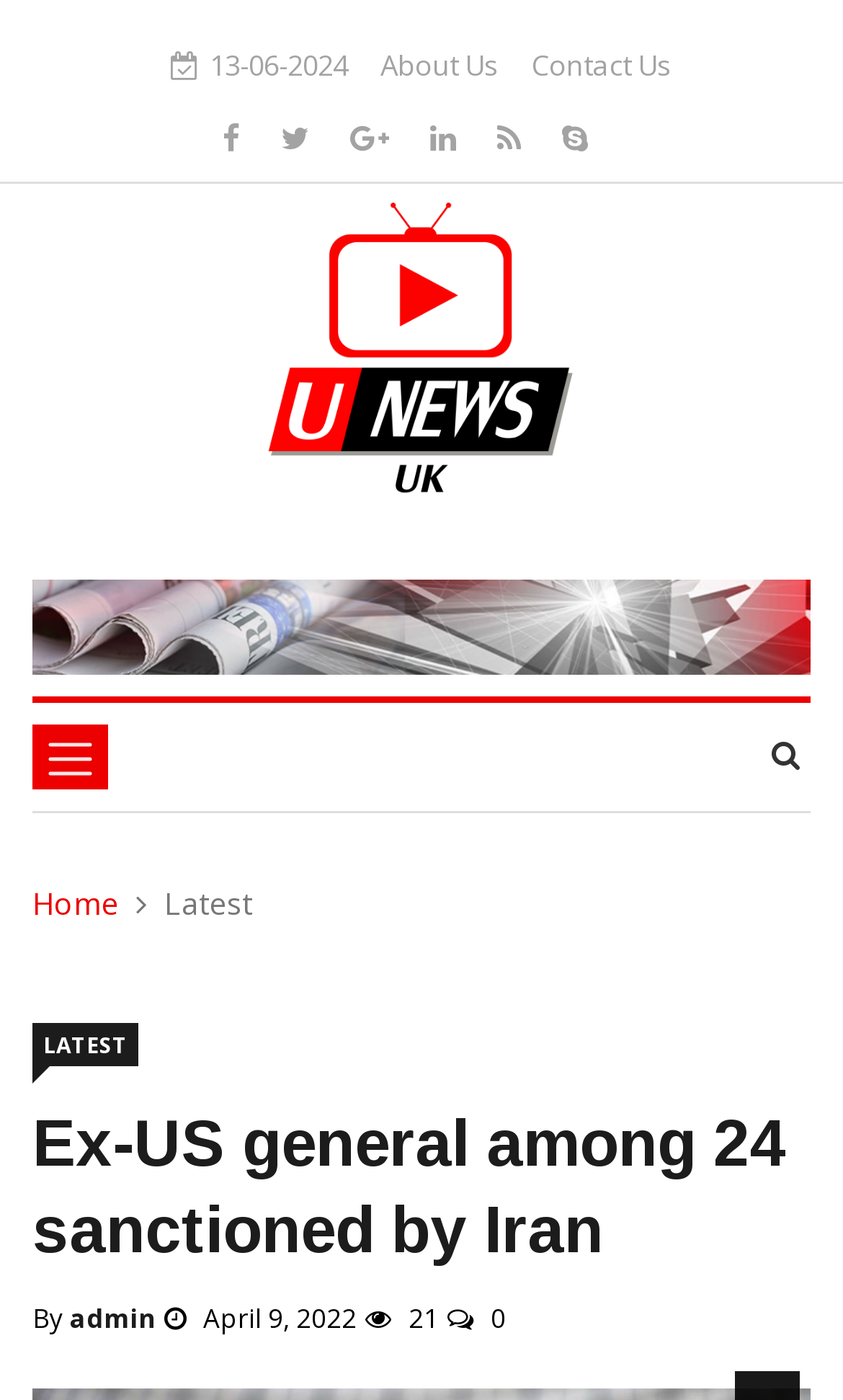Please specify the bounding box coordinates of the element that should be clicked to execute the given instruction: 'Click on the 'Contact Us' link'. Ensure the coordinates are four float numbers between 0 and 1, expressed as [left, top, right, bottom].

[0.631, 0.032, 0.797, 0.06]